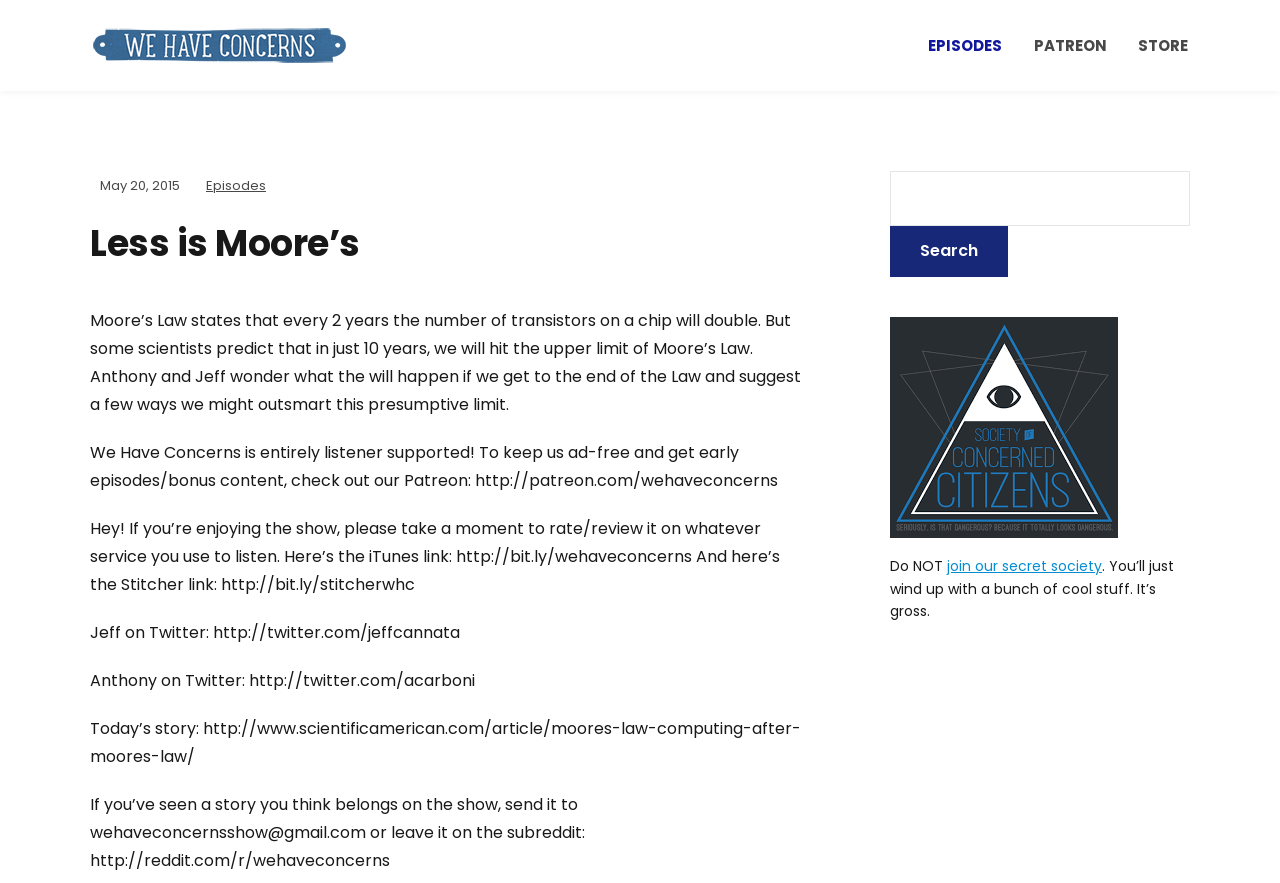Please identify the bounding box coordinates of the clickable element to fulfill the following instruction: "Click the logo". The coordinates should be four float numbers between 0 and 1, i.e., [left, top, right, bottom].

[0.07, 0.037, 0.273, 0.063]